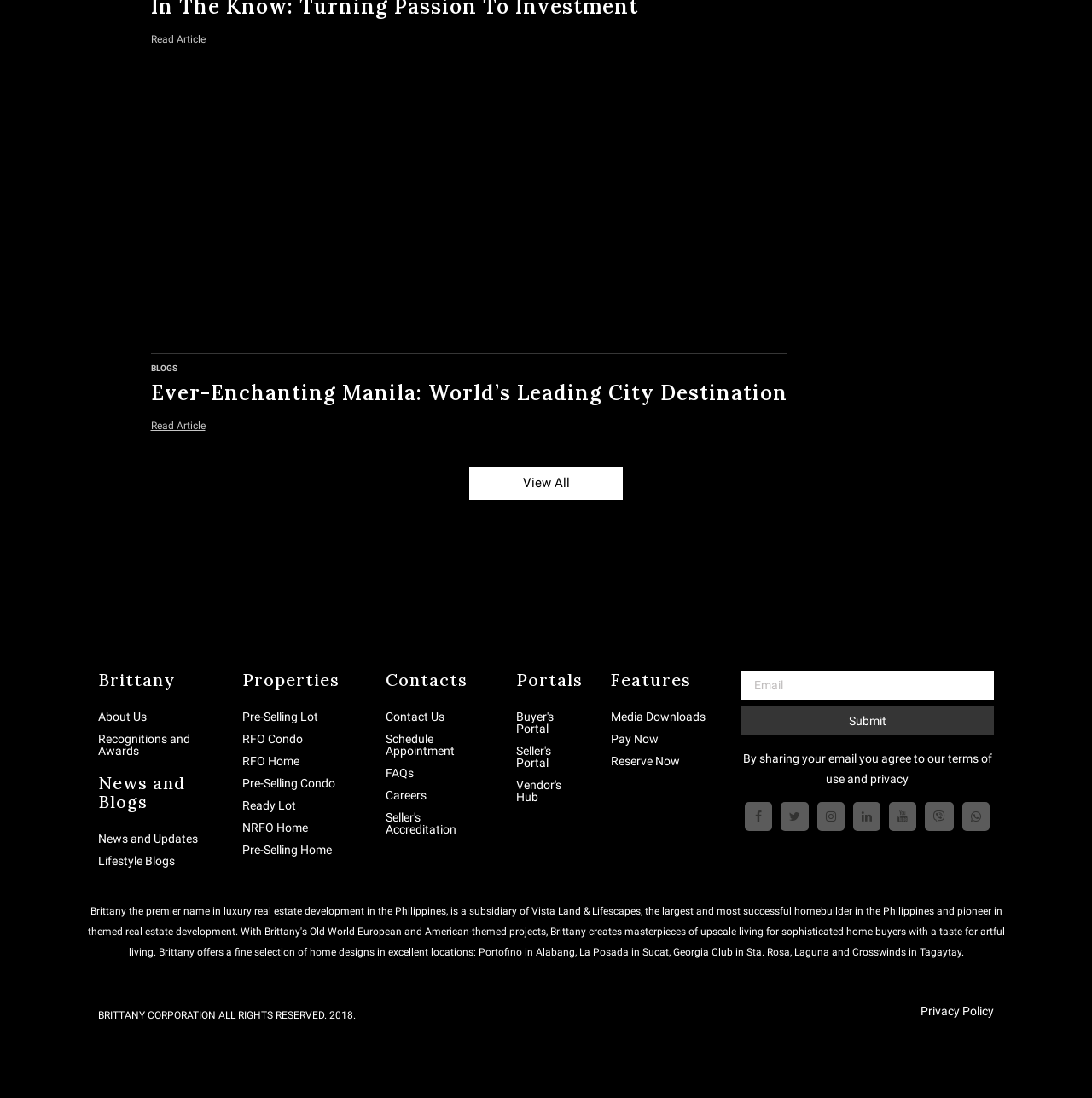Please specify the bounding box coordinates of the region to click in order to perform the following instruction: "Download media".

[0.56, 0.647, 0.646, 0.658]